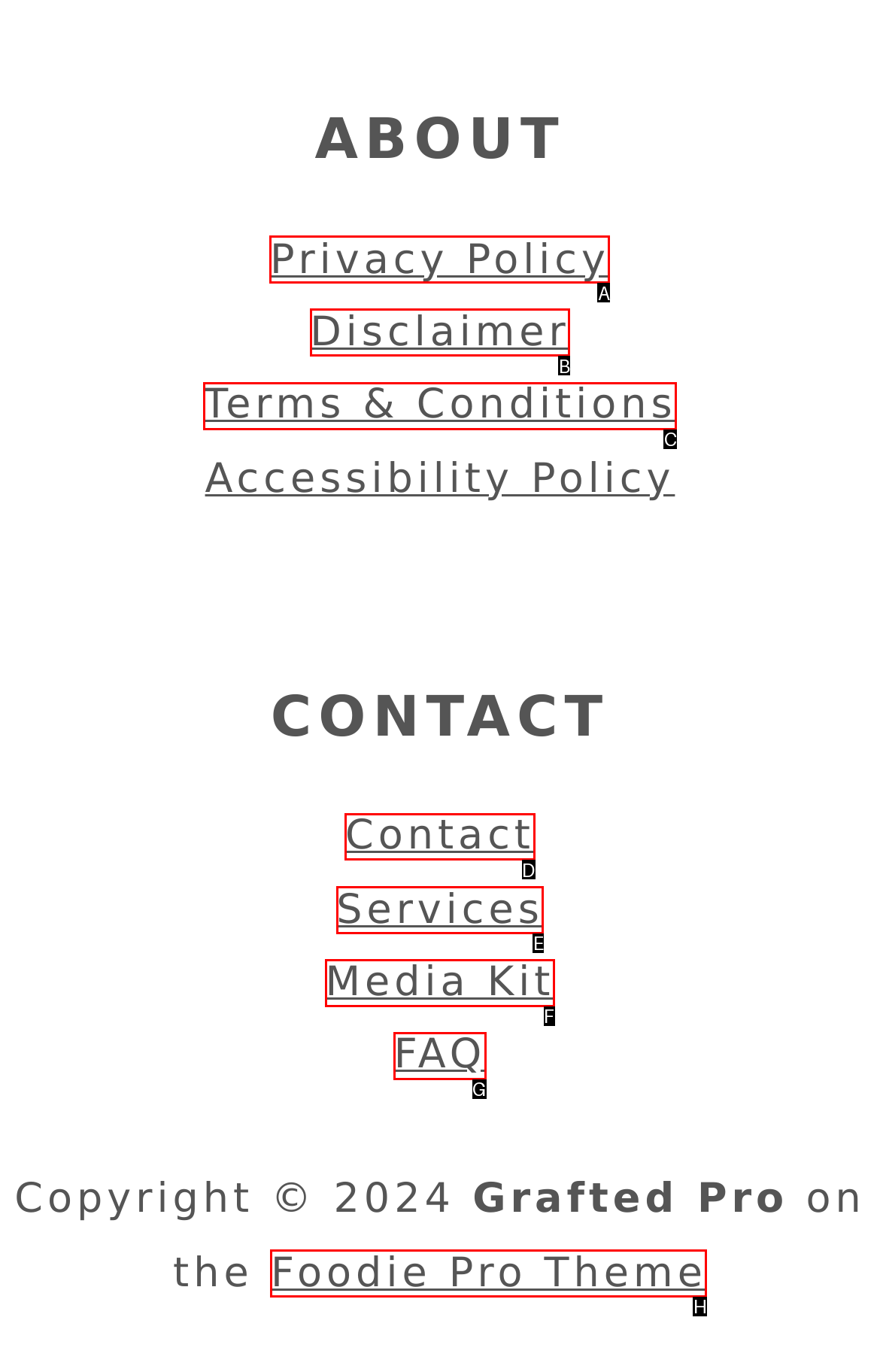Identify the letter of the UI element you should interact with to perform the task: contact us
Reply with the appropriate letter of the option.

D